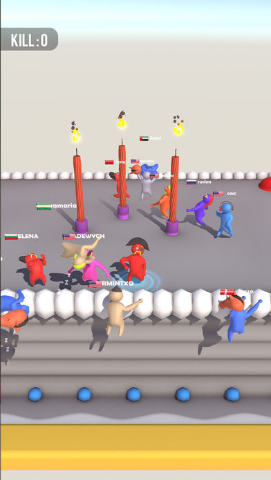What type of game is 'Party.io'?
Please answer the question as detailed as possible.

The caption describes the game as having a 'lighthearted competition' and a 'fun and casual nature', which are characteristic of multiplayer party games, suggesting that 'Party.io' belongs to this genre.